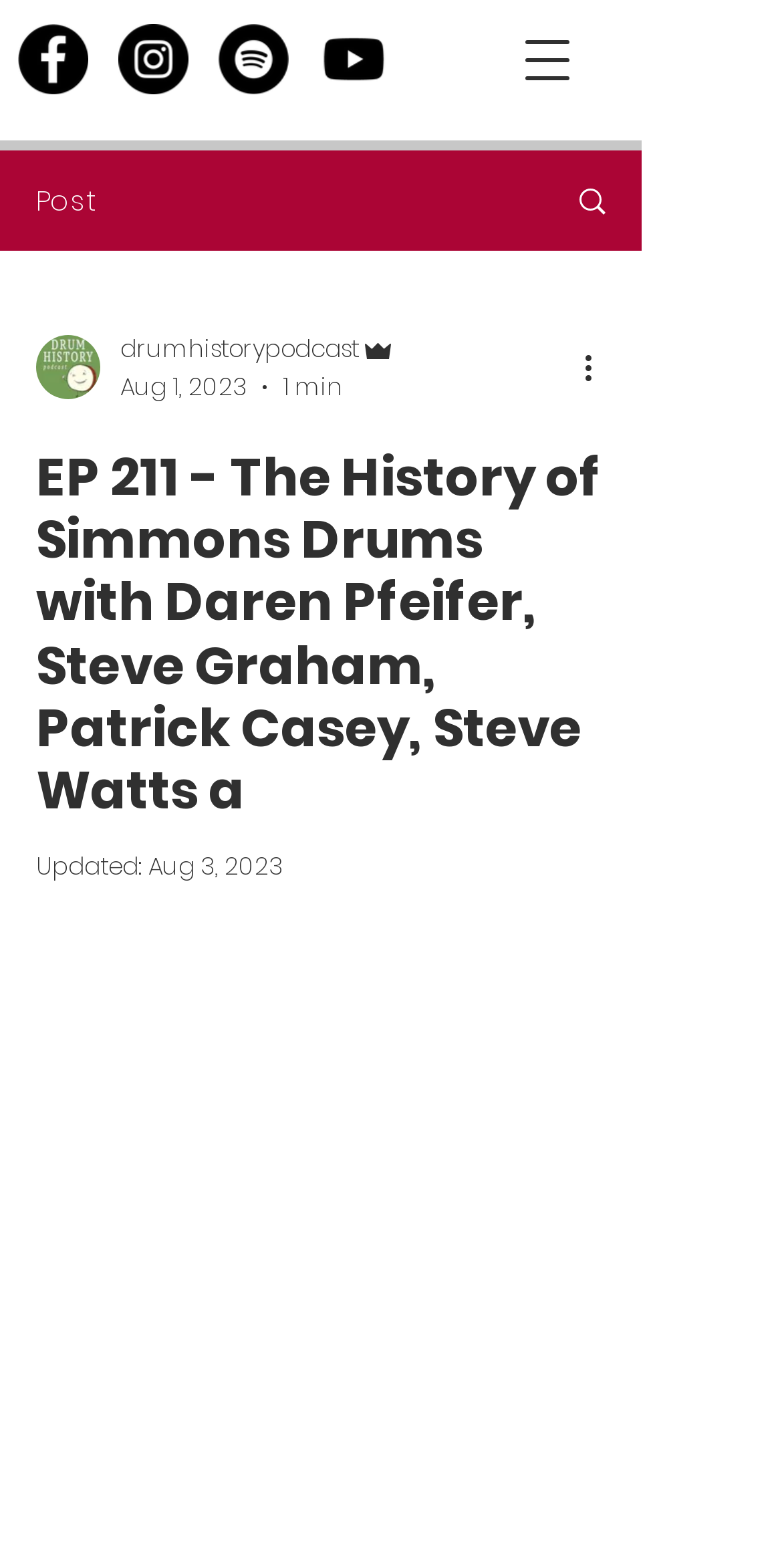When was the post updated?
Use the screenshot to answer the question with a single word or phrase.

Aug 3, 2023